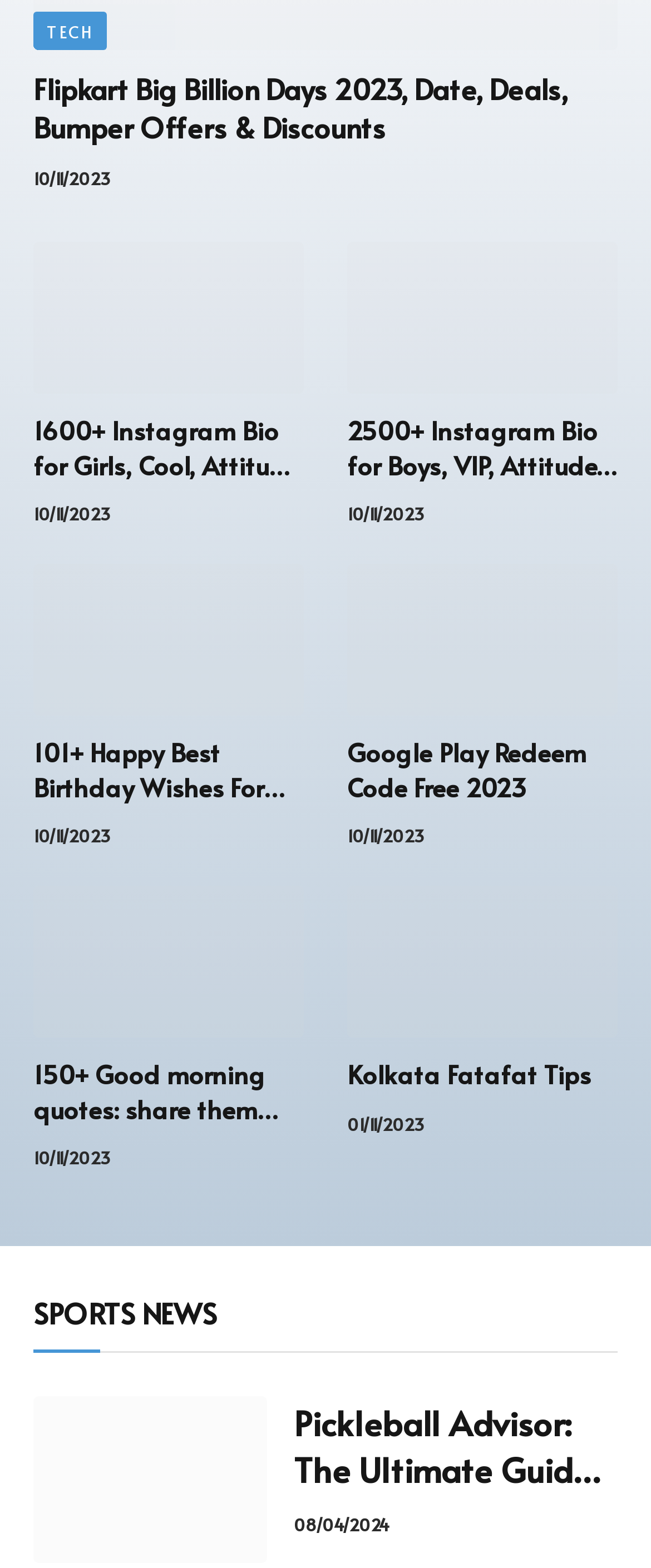How many Instagram bio options are available for girls?
Respond to the question with a single word or phrase according to the image.

1600+